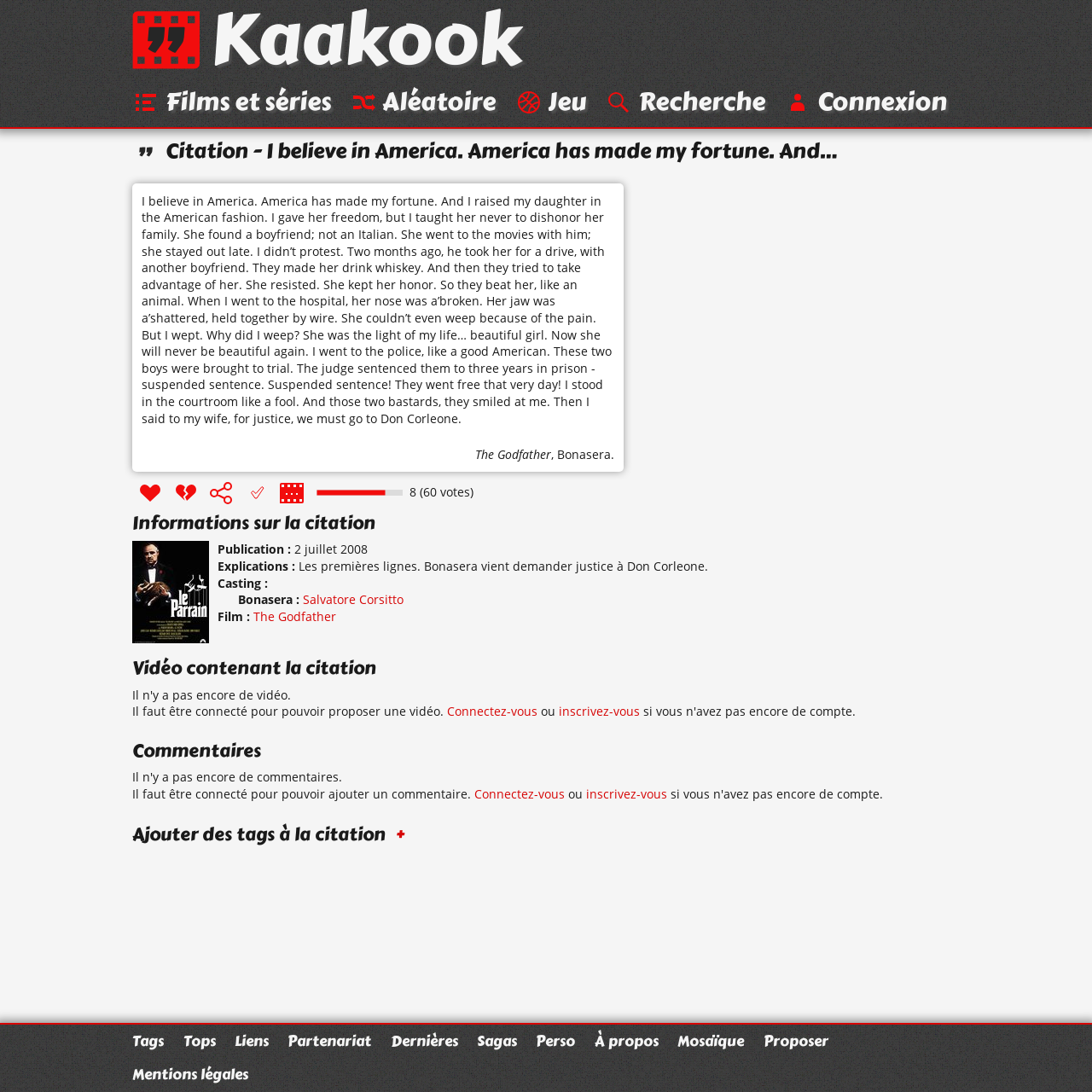Please identify the bounding box coordinates of the element that needs to be clicked to execute the following command: "Like this citation". Provide the bounding box using four float numbers between 0 and 1, formatted as [left, top, right, bottom].

[0.125, 0.439, 0.15, 0.464]